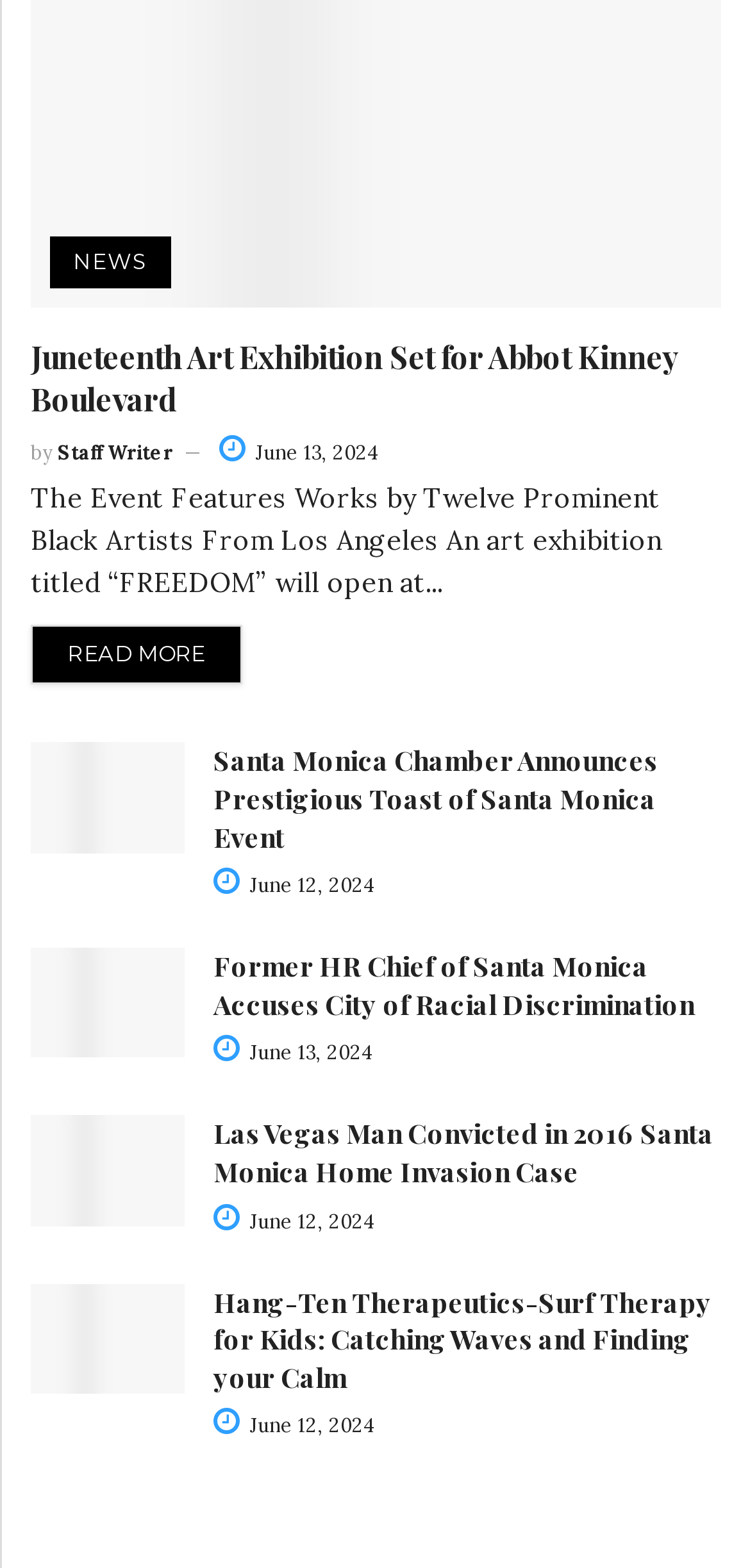Ascertain the bounding box coordinates for the UI element detailed here: "Staff Writer". The coordinates should be provided as [left, top, right, bottom] with each value being a float between 0 and 1.

[0.077, 0.28, 0.231, 0.296]